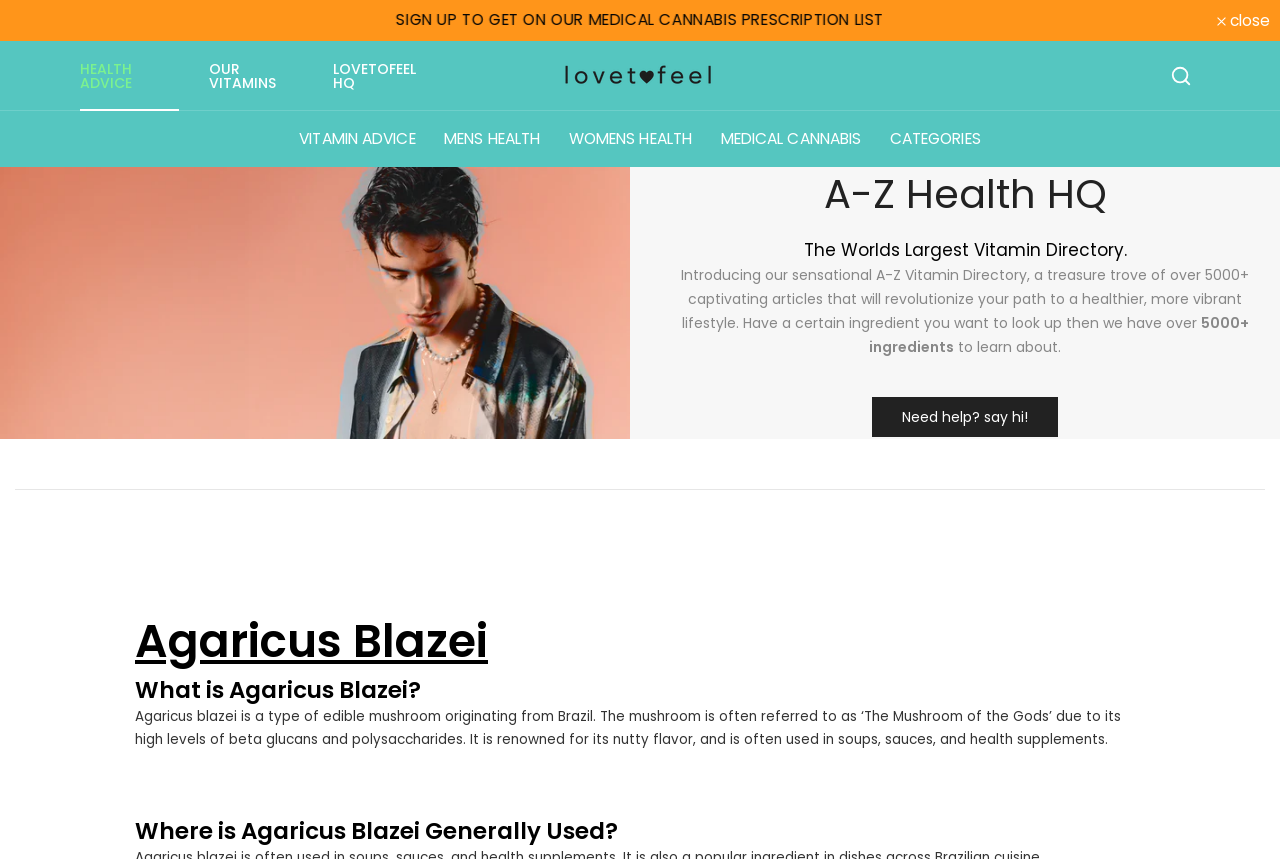Extract the bounding box coordinates of the UI element described: "HEALTH ADVICE". Provide the coordinates in the format [left, top, right, bottom] with values ranging from 0 to 1.

[0.051, 0.048, 0.152, 0.129]